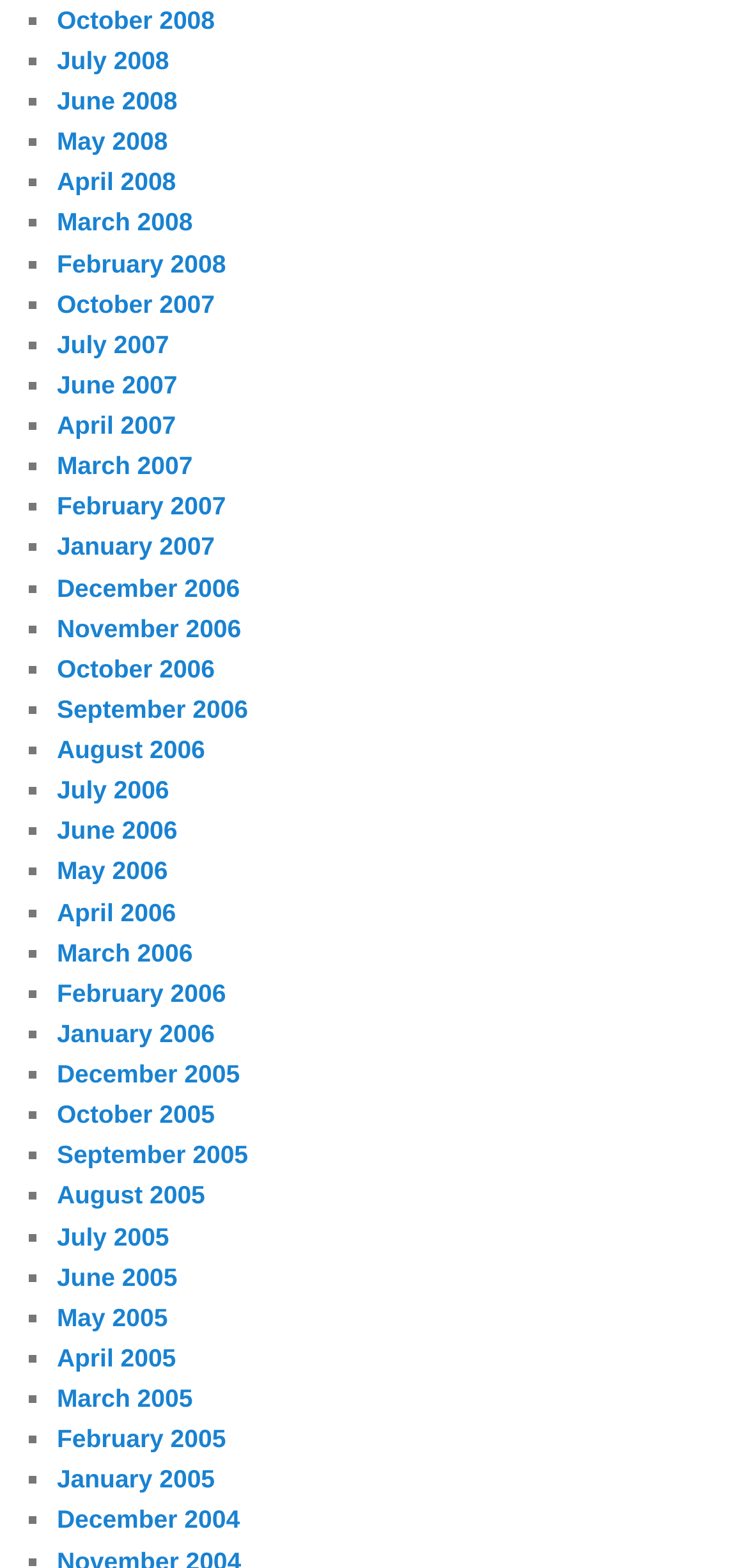What is the common prefix of all link texts?
Look at the webpage screenshot and answer the question with a detailed explanation.

By examining the list of links, I found that all link texts have a common prefix, which is the name of a month, such as 'October', 'July', 'June', etc.